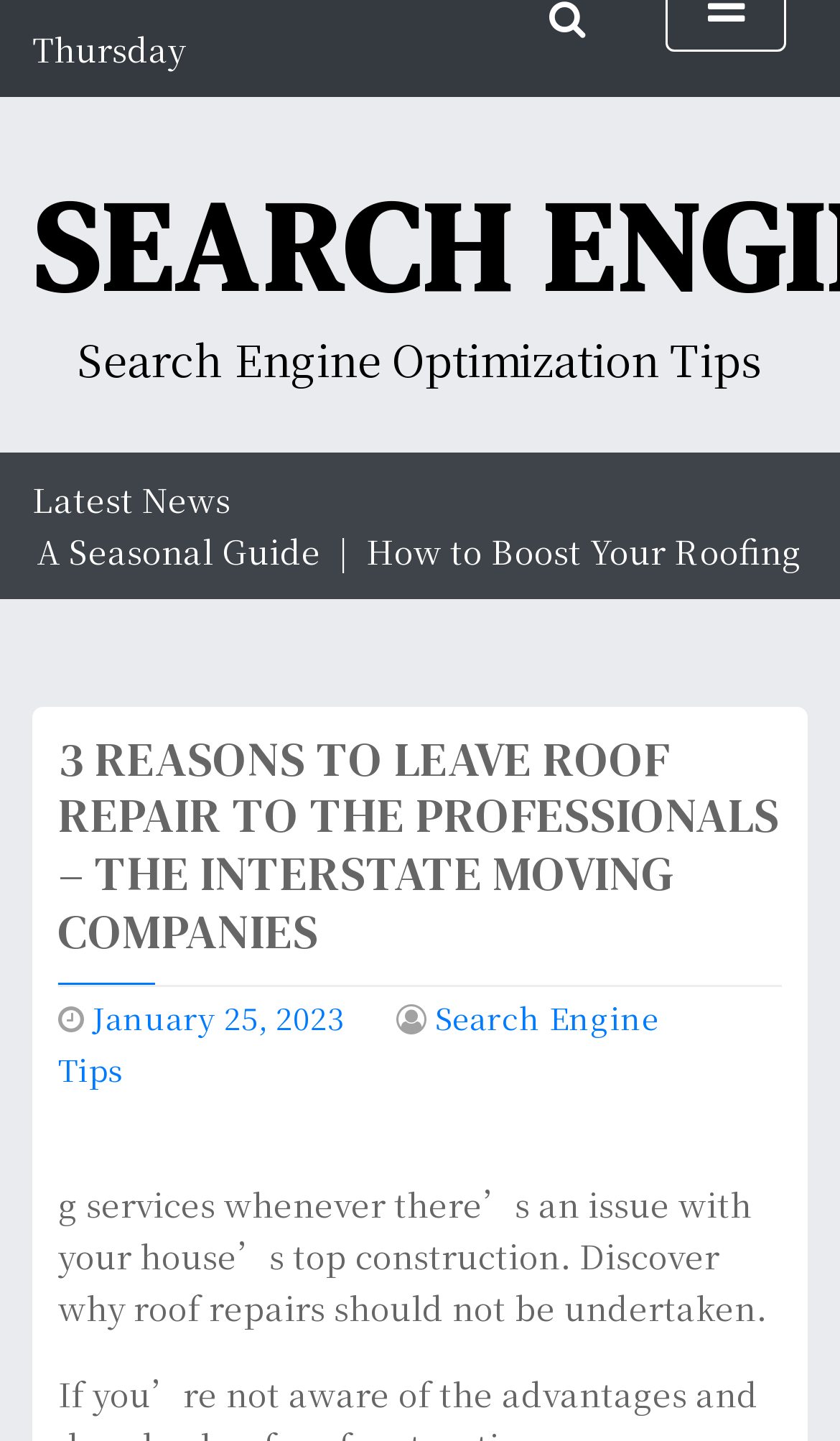What is the date of the article?
Please provide a single word or phrase as your answer based on the screenshot.

June 13, 2024